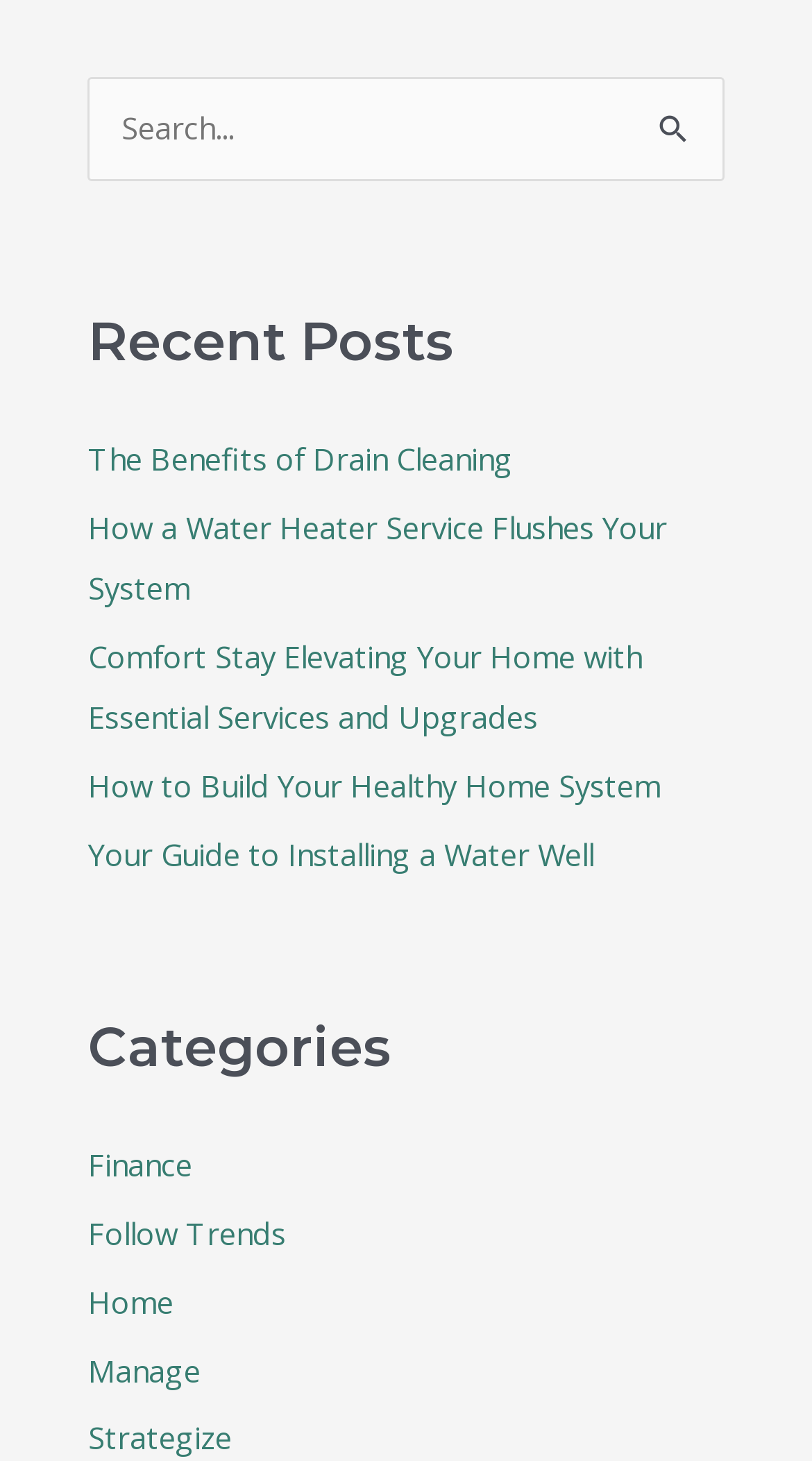Provide a short, one-word or phrase answer to the question below:
What is the text on the search button?

Search